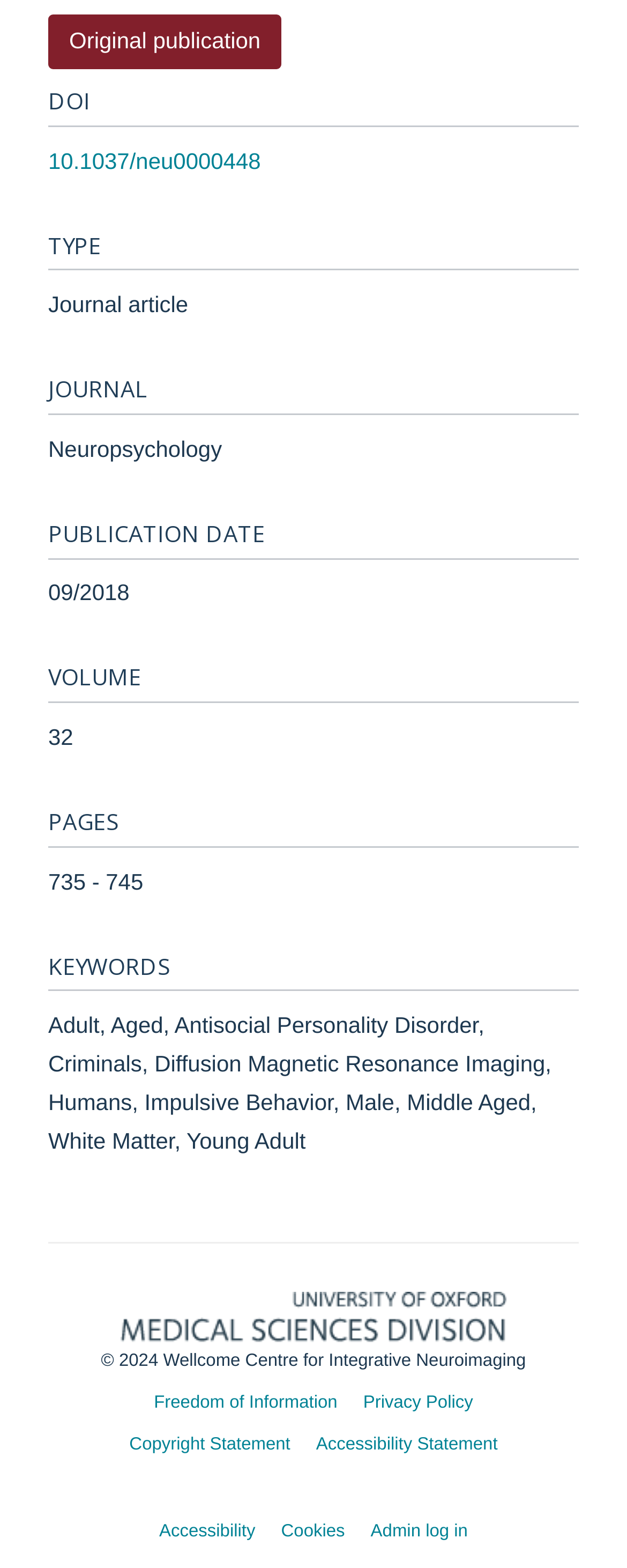Given the element description, predict the bounding box coordinates in the format (top-left x, top-left y, bottom-right x, bottom-right y), using floating point numbers between 0 and 1: Police Reports

None